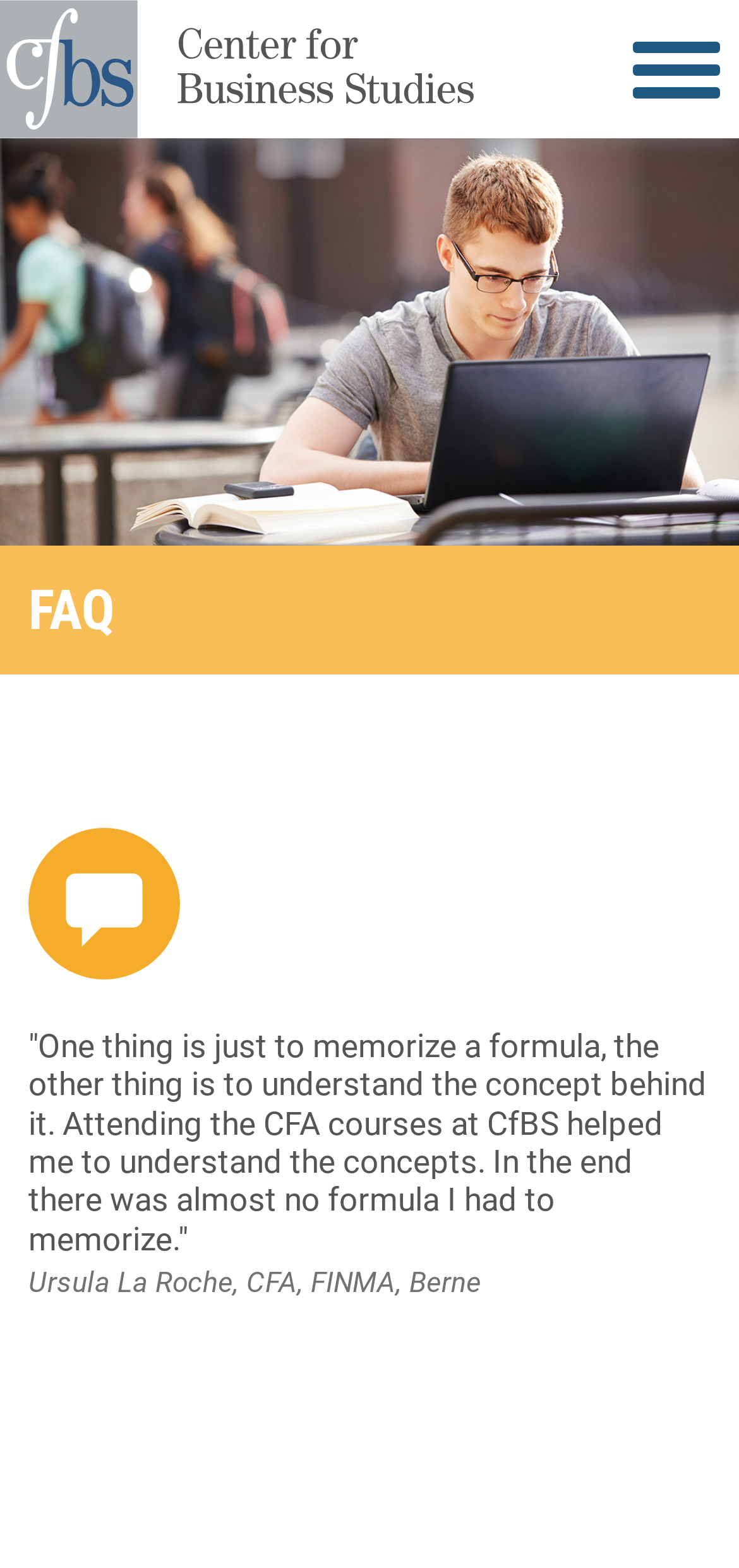Extract the bounding box coordinates for the described element: "alt="CfBS Center for Business Studies"". The coordinates should be represented as four float numbers between 0 and 1: [left, top, right, bottom].

[0.0, 0.0, 1.0, 0.088]